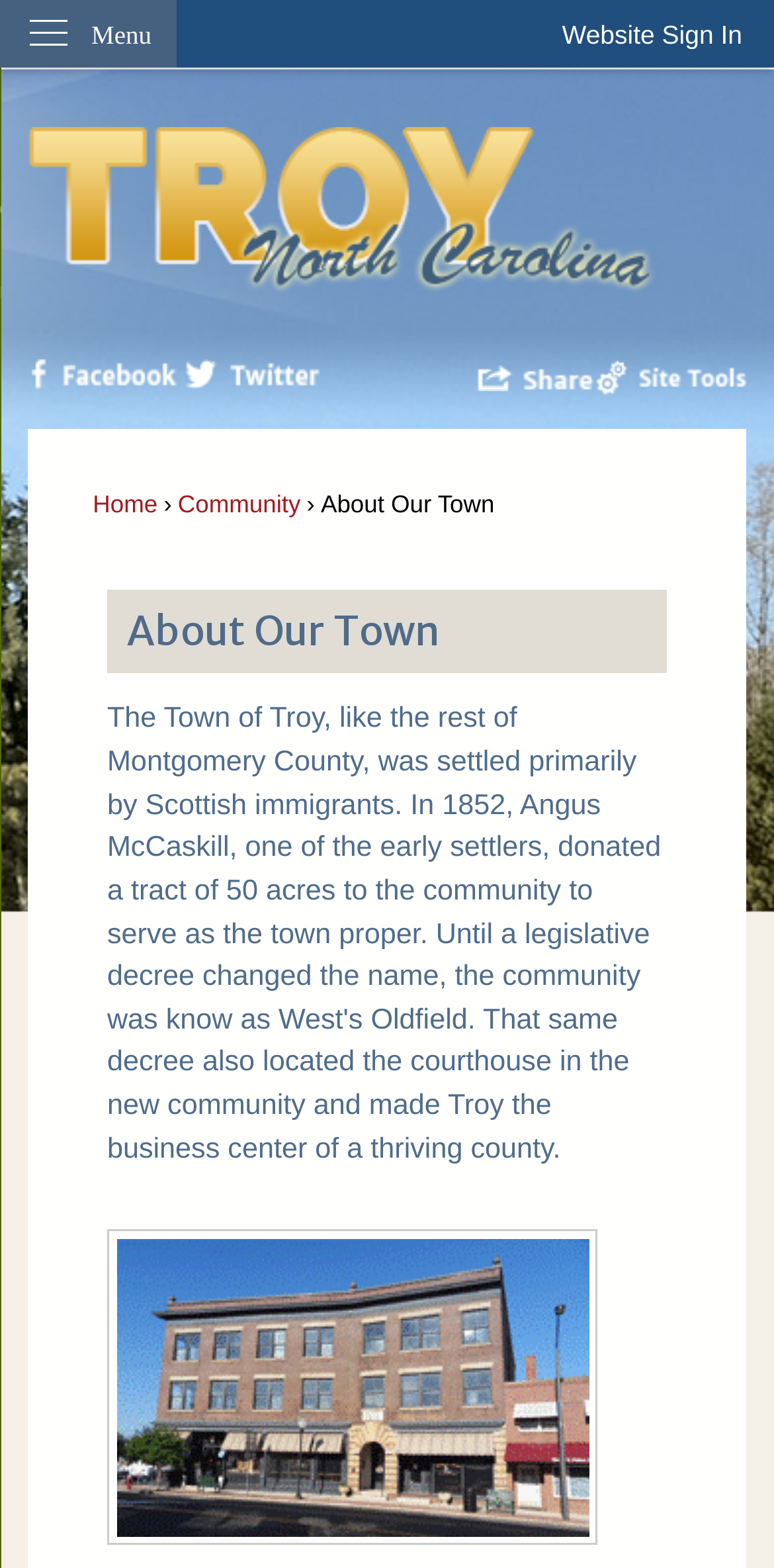Generate an in-depth caption that captures all aspects of the webpage.

The webpage is about the town of Troy, North Carolina, with a quaint community and small-town atmosphere. At the top left, there is a "Skip to Main Content" link, followed by a "Website Sign In" button at the top right. Below these elements, there is a vertical menu with a "Menu" label.

The main content area begins with a "Click to Home" heading, which contains a link and an image. Below this, there are social media links, including Facebook and Twitter graphics, positioned side by side. To the right of these links, there are two regions: "Share" and "Site Tools", each with a button and an image.

The main navigation menu is located below the social media links, with options including "Home", "Community", and "About Our Town". The "About Our Town" heading is prominent, spanning most of the width of the page. Below this heading, there is a large image of Troy Main Street, taking up most of the page's real estate.